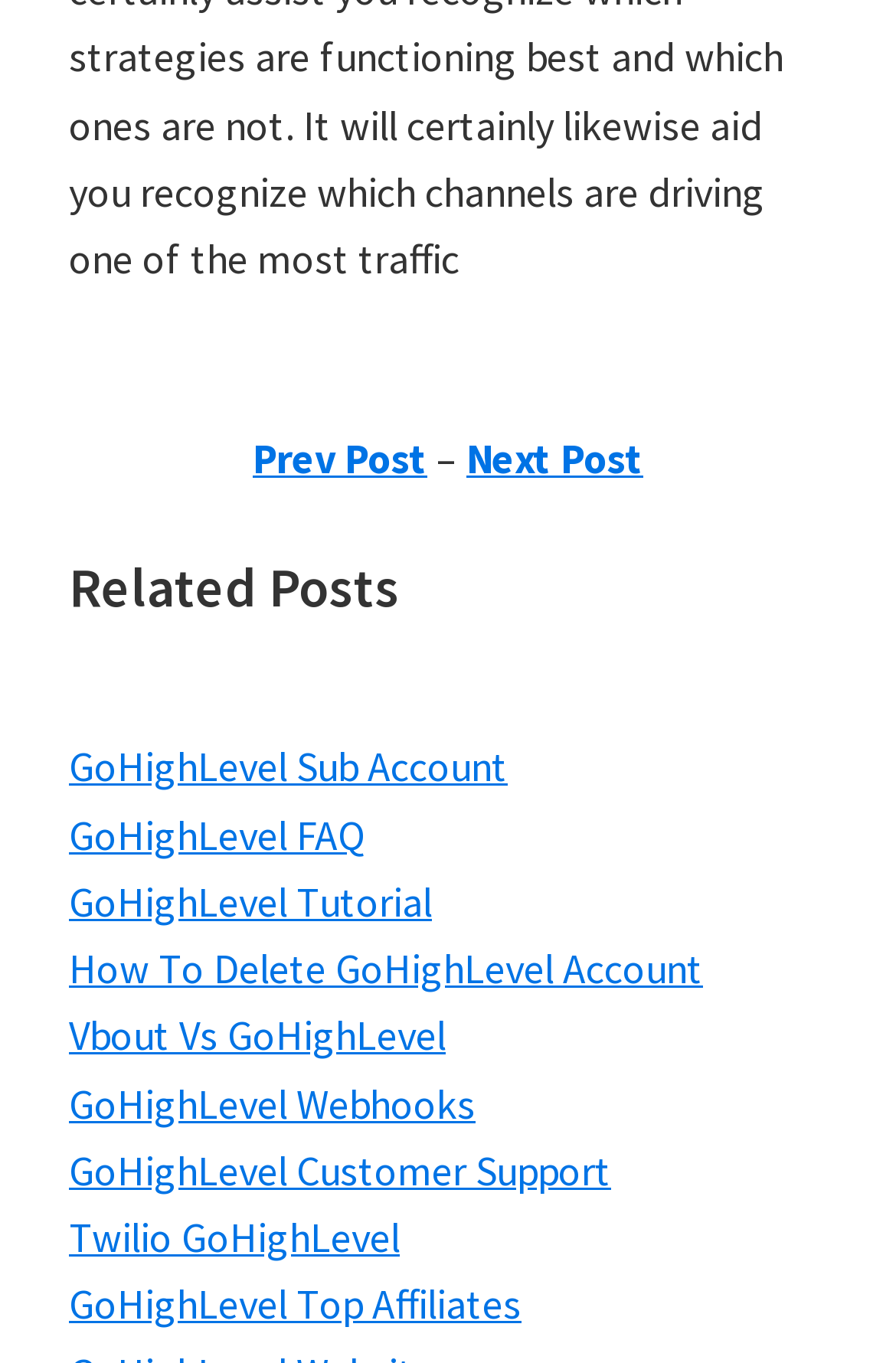Locate the UI element that matches the description Next Post in the webpage screenshot. Return the bounding box coordinates in the format (top-left x, top-left y, bottom-right x, bottom-right y), with values ranging from 0 to 1.

[0.521, 0.316, 0.718, 0.355]